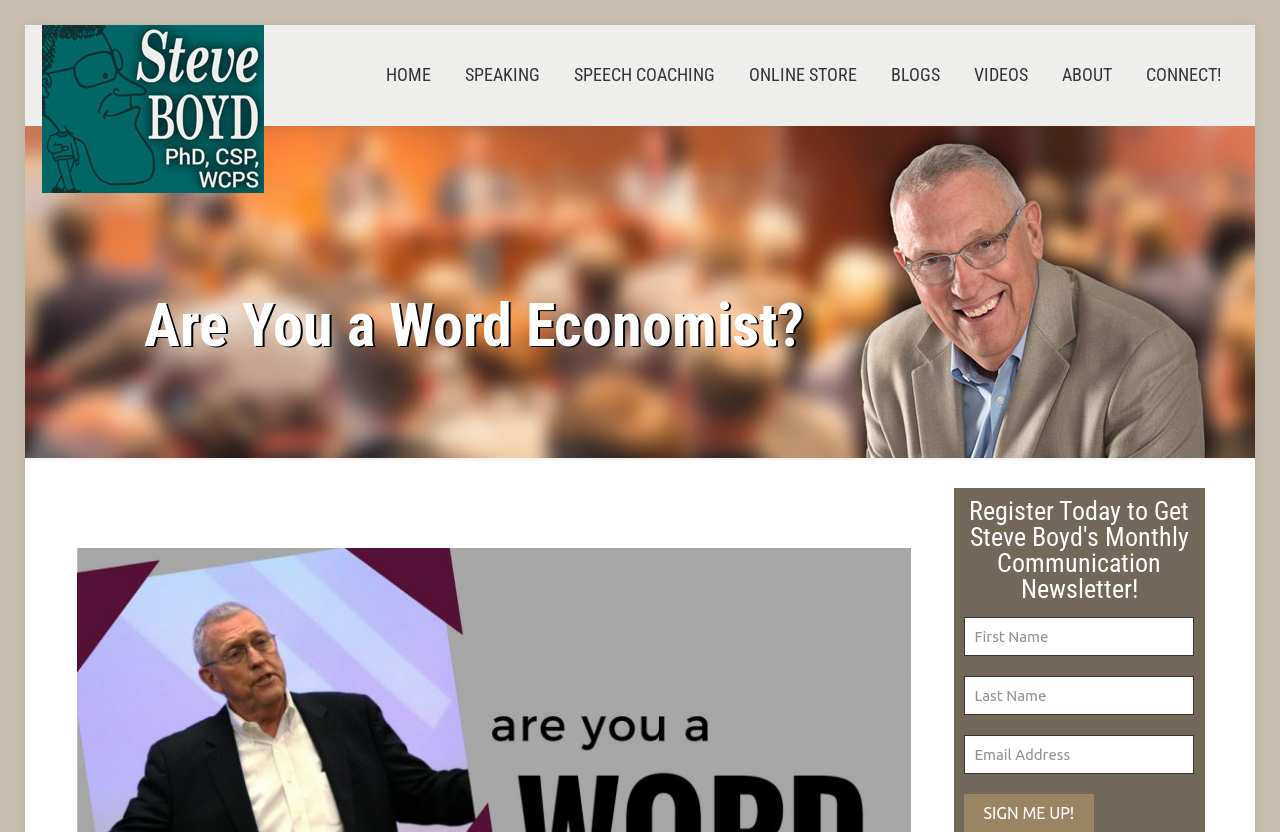Specify the bounding box coordinates of the element's region that should be clicked to achieve the following instruction: "Click the HOME link". The bounding box coordinates consist of four float numbers between 0 and 1, in the format [left, top, right, bottom].

[0.29, 0.06, 0.348, 0.12]